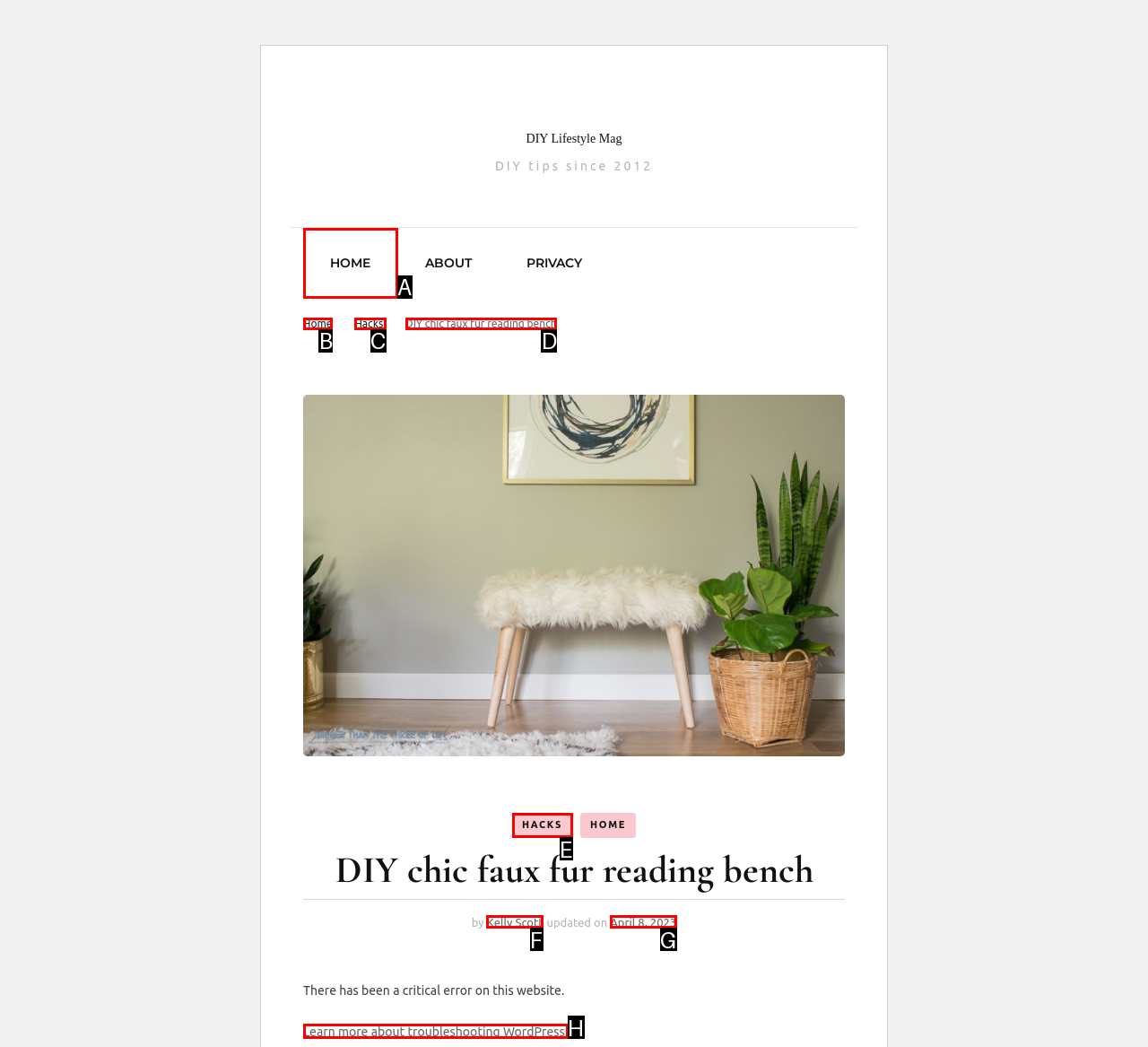Based on the provided element description: Kelly Scott, identify the best matching HTML element. Respond with the corresponding letter from the options shown.

F